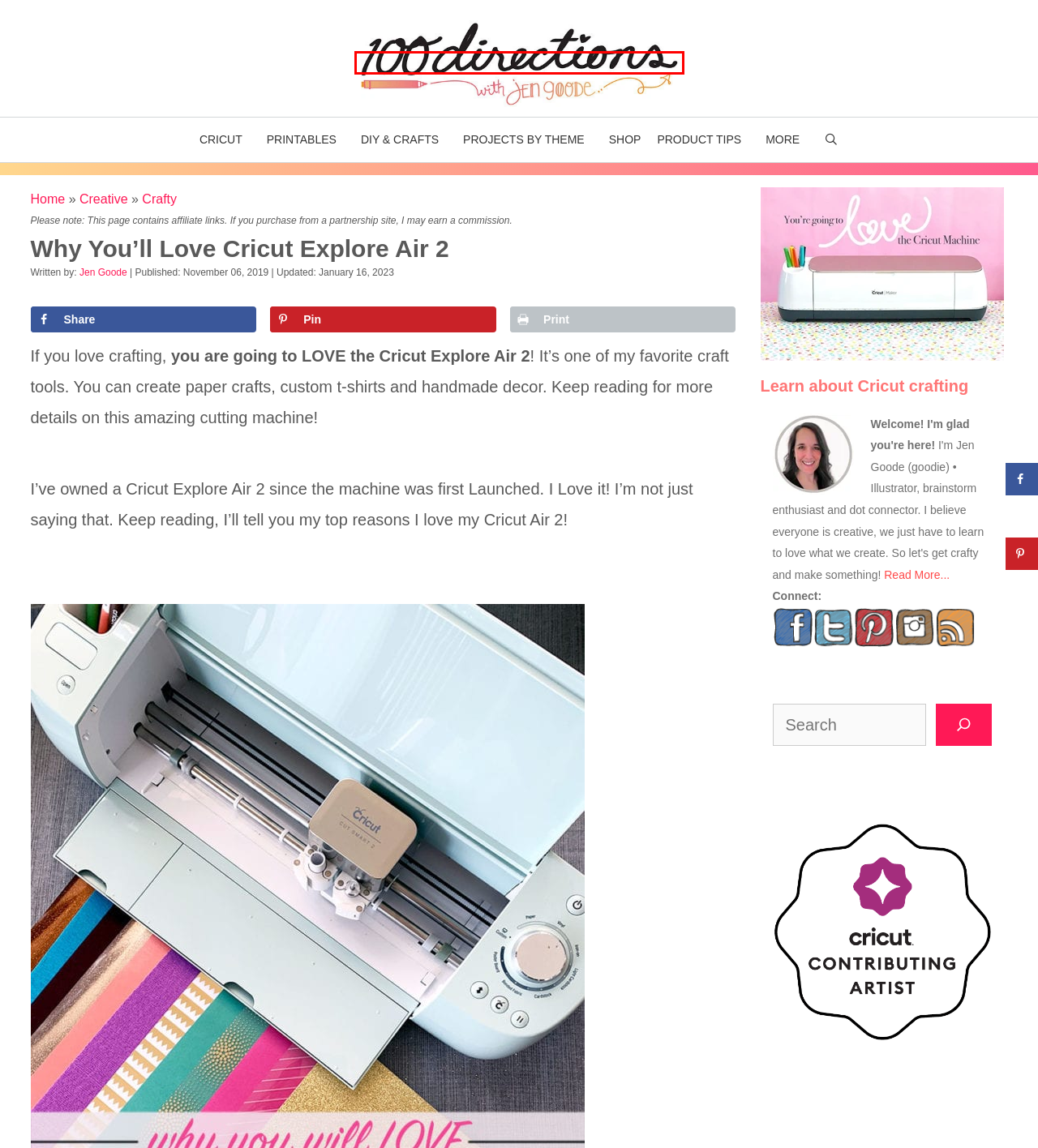Take a look at the provided webpage screenshot featuring a red bounding box around an element. Select the most appropriate webpage description for the page that loads after clicking on the element inside the red bounding box. Here are the candidates:
A. Cricut Design Space
B. Shopping - 100 Directions
C. Creativity - 100 Directions
D. Printables - 100 Directions
E. Create with Cricut - Cricut Projects You Can Make
F. Creative Archives - 100 Directions
G. 100 Directions - Art, Crafts & Cricut with Jen Goode
H. 100 Directions

G